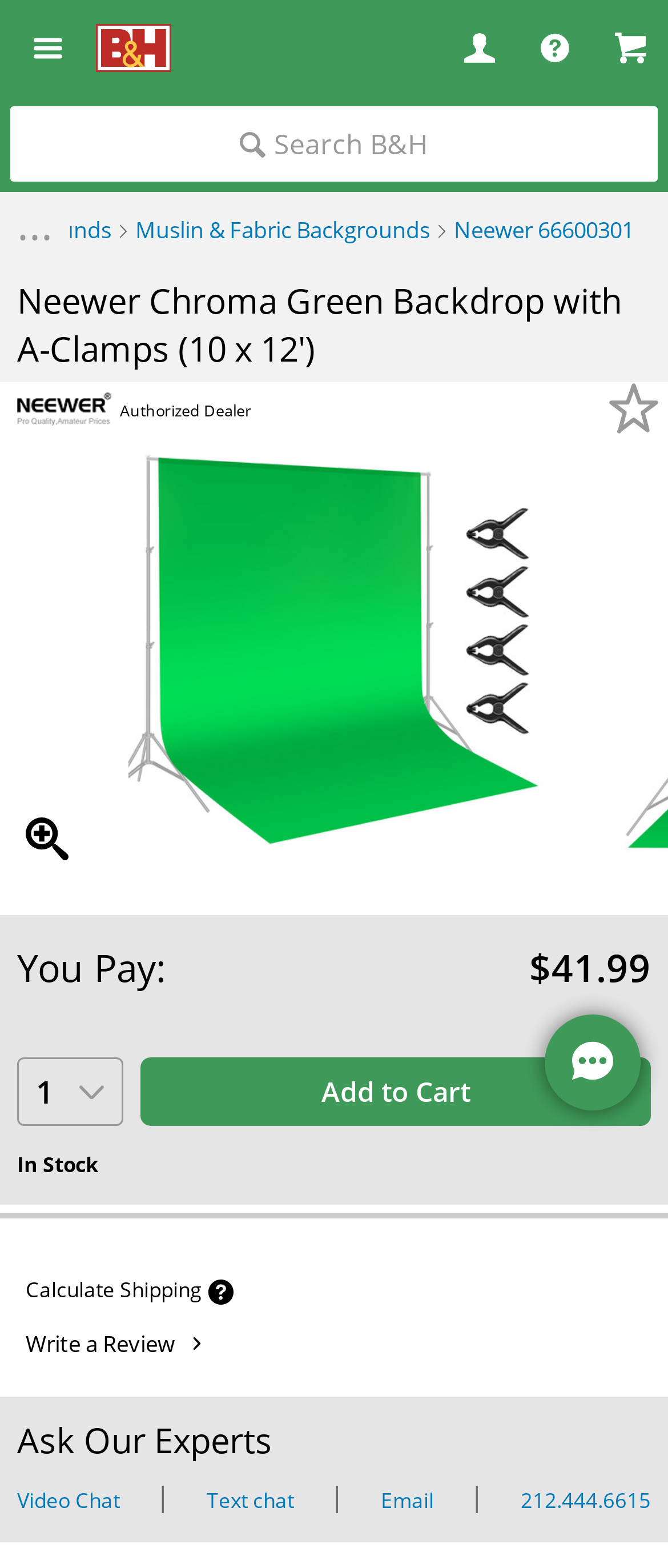Is this product from an authorized dealer?
Please provide a comprehensive answer based on the details in the screenshot.

I found that this product is from an authorized dealer by looking at the link 'Neewer Authorized Dealer' above the 'You Pay:' section.